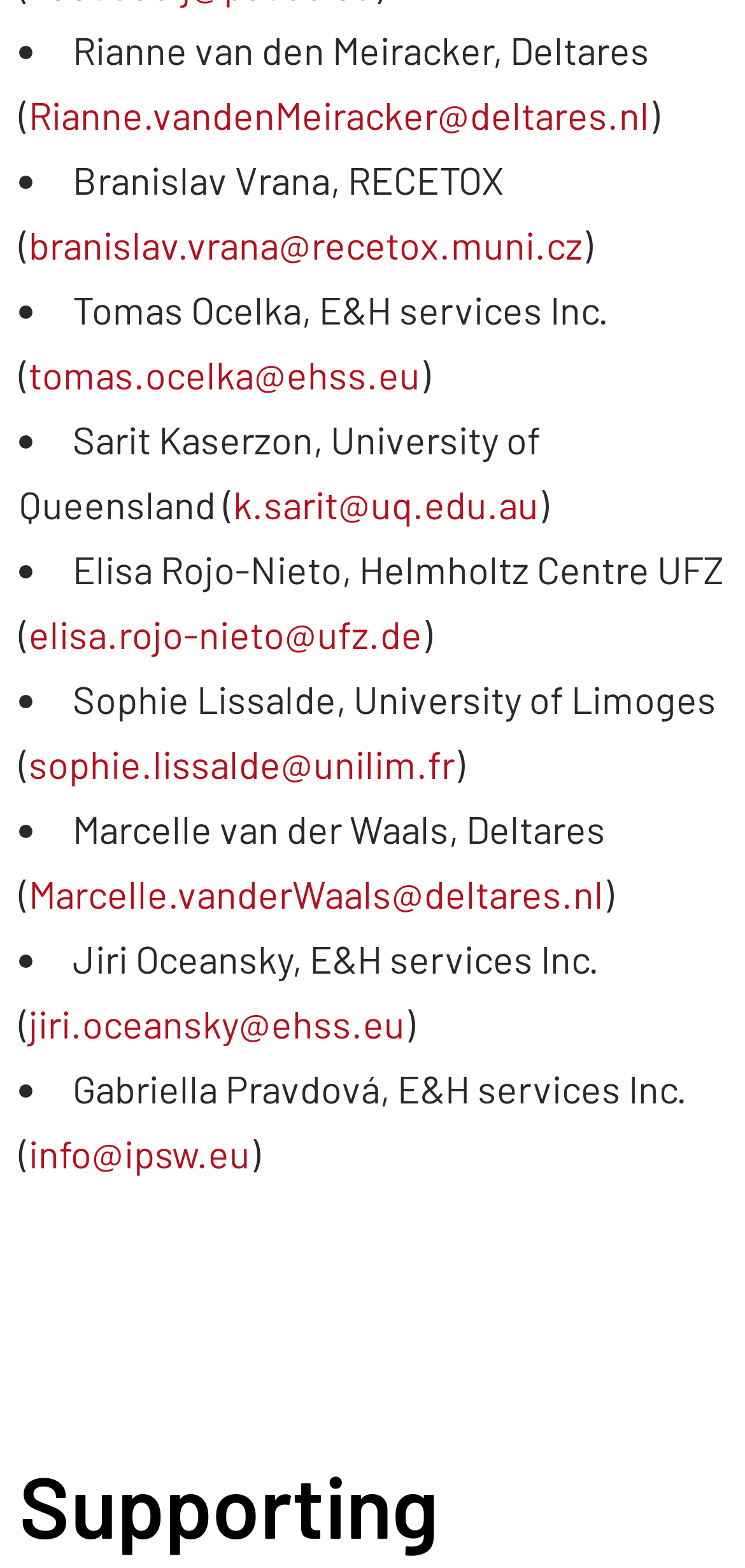Please specify the bounding box coordinates of the region to click in order to perform the following instruction: "Send an email to Sarit Kaserzon".

[0.313, 0.307, 0.723, 0.336]